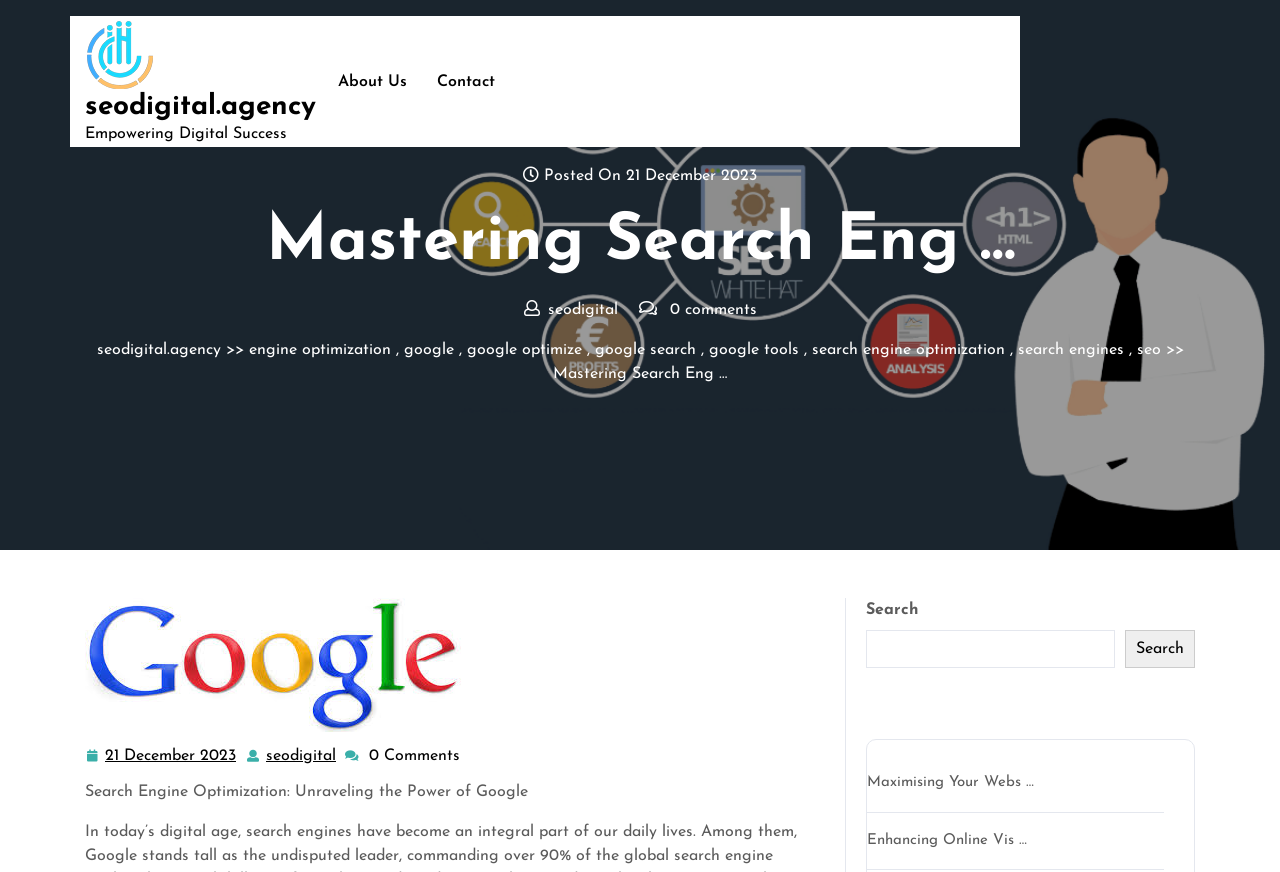Give a detailed overview of the webpage's appearance and contents.

The webpage appears to be a blog or article page focused on search engine optimization, specifically with Google. At the top, there is a logo and a link to the website "seodigital.agency" accompanied by an image. Below this, there is a heading that reads "Mastering Search Engine Optimization: Unleashing the Power of Google" and a subheading "Empowering Digital Success". 

To the right of the heading, there are links to "About Us" and "Contact" pages. Further down, there is a publication date "Posted On 21 December 2023" and a heading that summarizes the article's content. 

The main content of the page is a list of keywords and tags related to search engine optimization, including "engine optimization", "google", "google optimize", "google search", and others. These keywords are arranged horizontally and separated by commas.

Below the list of keywords, there is an image related to search engine optimization with Google. Underneath the image, there are links to the publication date and the website "seodigital.agency" again. 

Further down, there is a section with a heading "Search Engine Optimization: Unraveling the Power of Google", which appears to be the title of the article. 

To the right of this section, there is a search bar with a button and a heading "Latest articles" above it. Below the search bar, there are links to other articles, including "Maximising Your Website's Visibility" and "Enhancing Online Visibility".